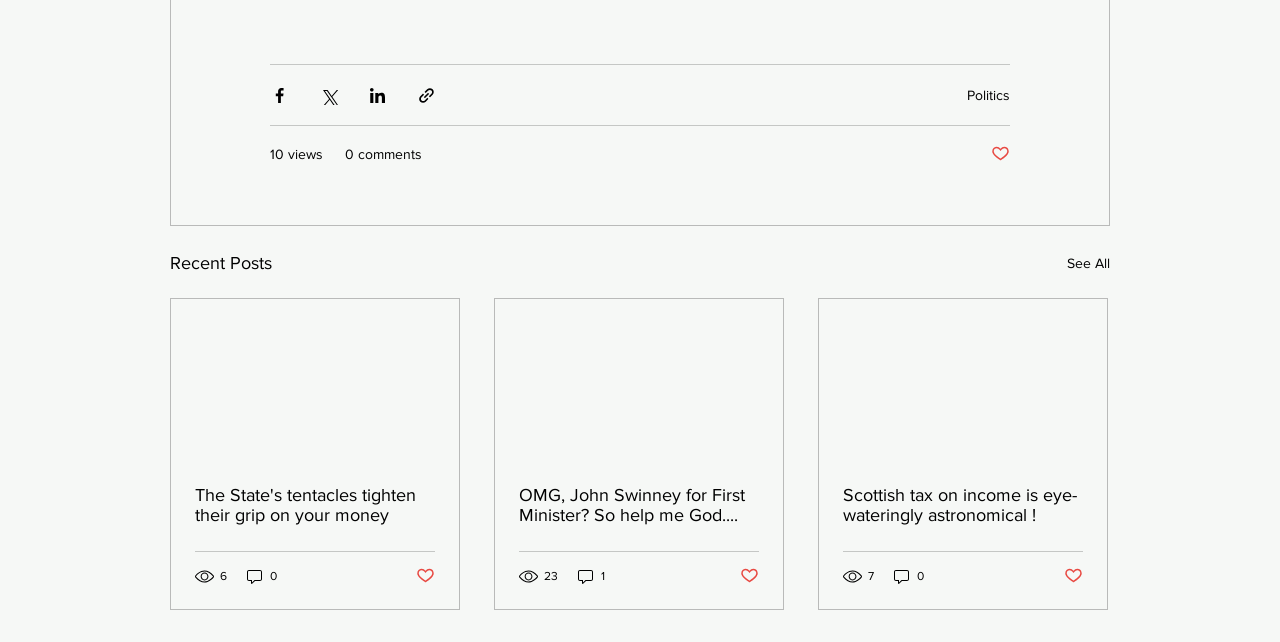Using the image as a reference, answer the following question in as much detail as possible:
What is the purpose of the 'Post not marked as liked' buttons?

The 'Post not marked as liked' buttons are used to like posts. These buttons are located below each post and have an image associated with them, indicating that they are for liking purposes.